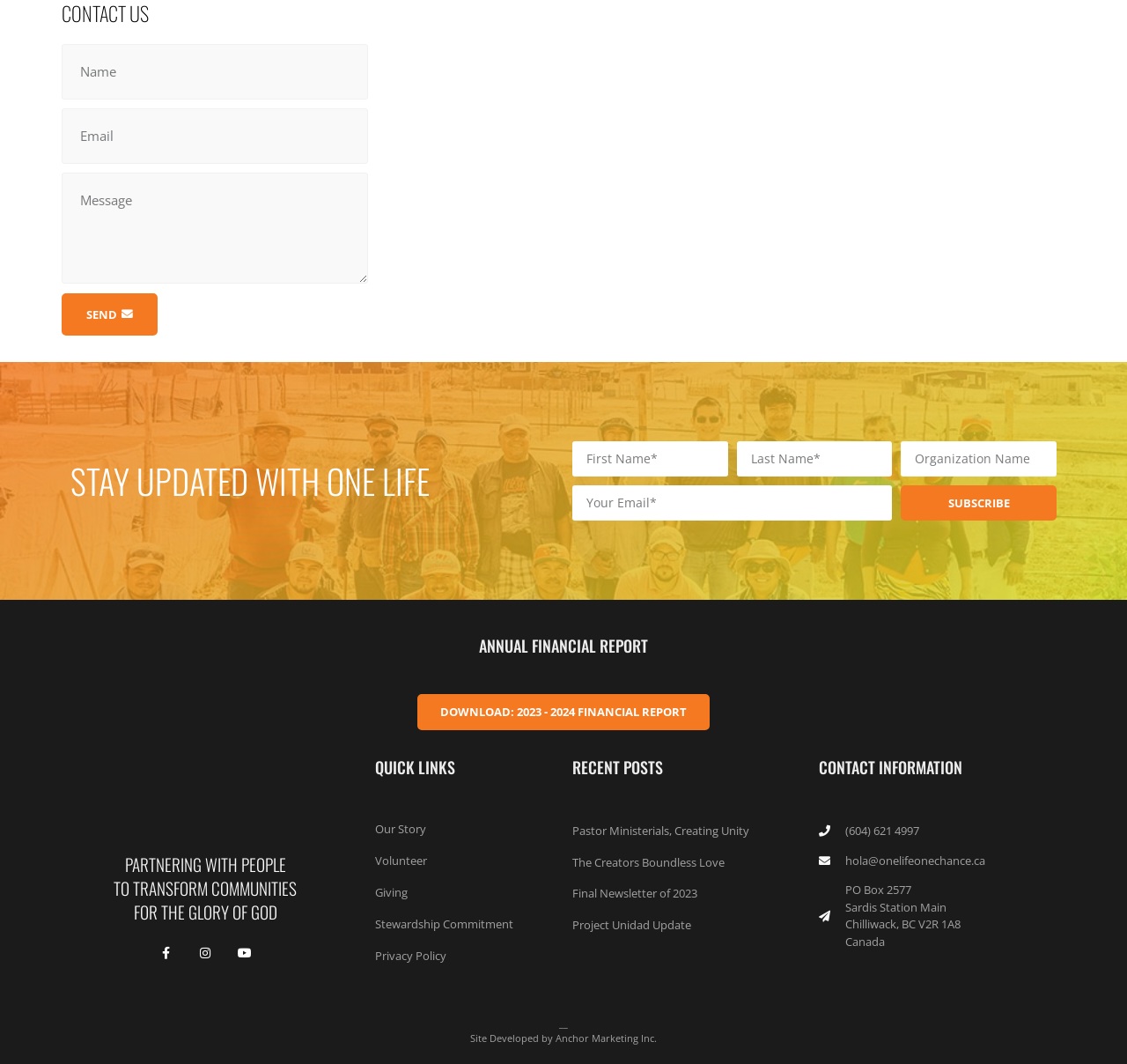What is the purpose of the 'SUBSCRIBE' button?
Based on the image, provide your answer in one word or phrase.

To subscribe to a newsletter